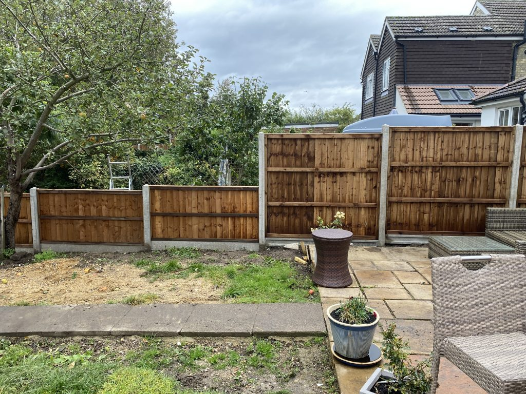Give a concise answer using only one word or phrase for this question:
What type of furniture is in the seating area?

Wicker